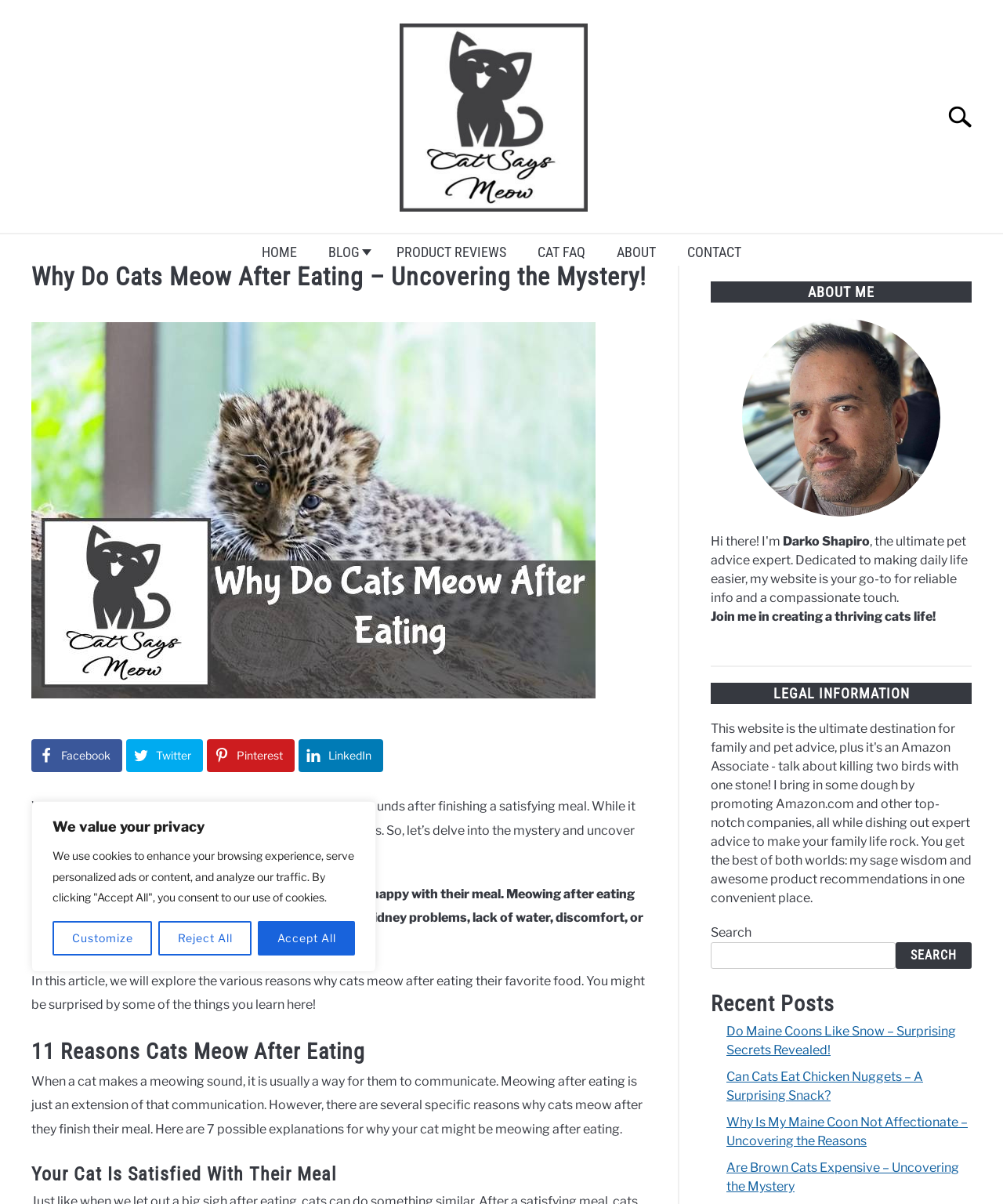Can you look at the image and give a comprehensive answer to the question:
What is the purpose of the 'Accept All' button?

I inferred the purpose of the 'Accept All' button by looking at its context and the surrounding text. The button is part of a cookie consent notification, which suggests that clicking it will consent to the use of cookies on the website.